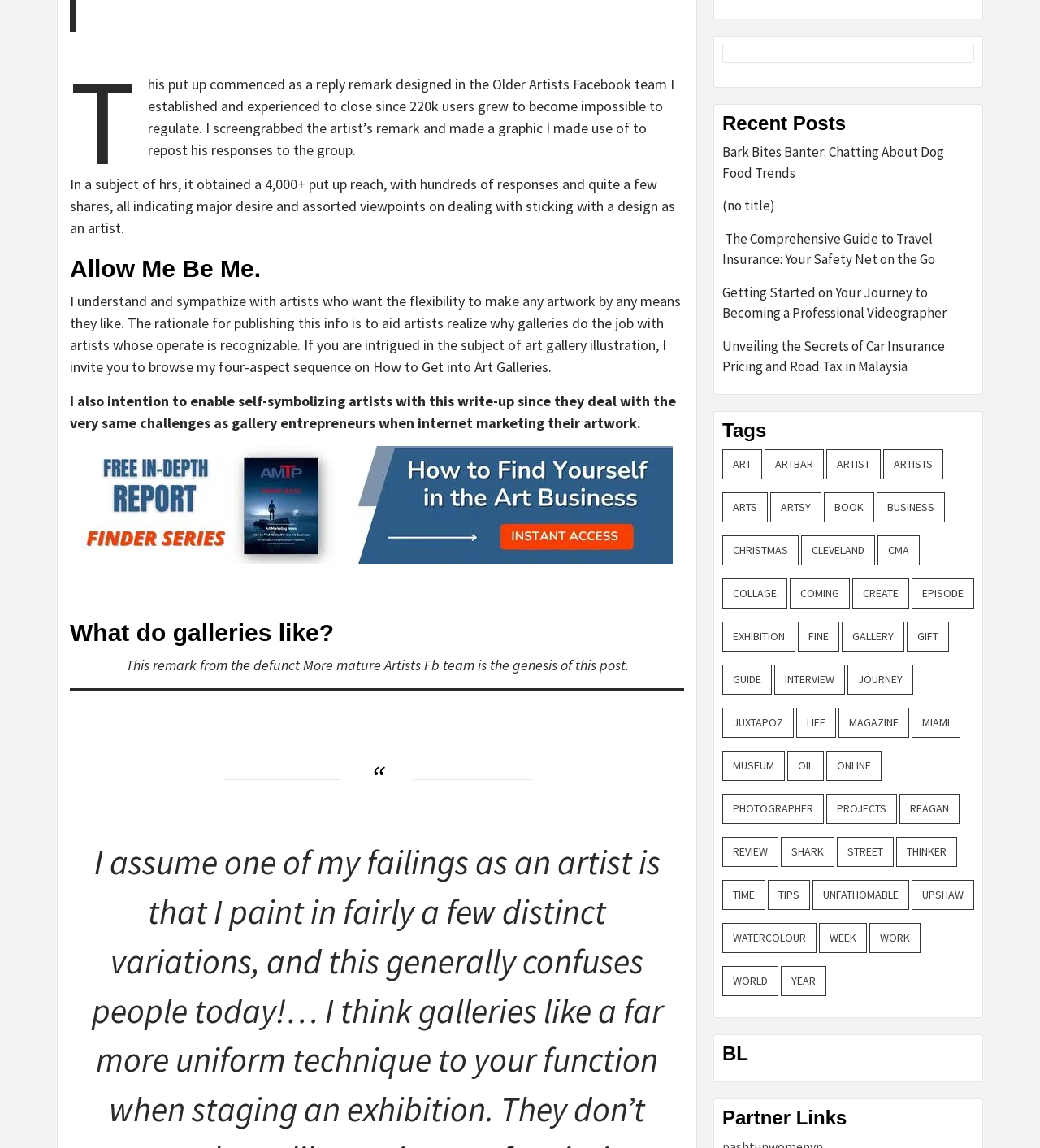Find the bounding box coordinates of the area to click in order to follow the instruction: "View the 'How to Find Yourself in the Art Business' image".

[0.078, 0.388, 0.647, 0.491]